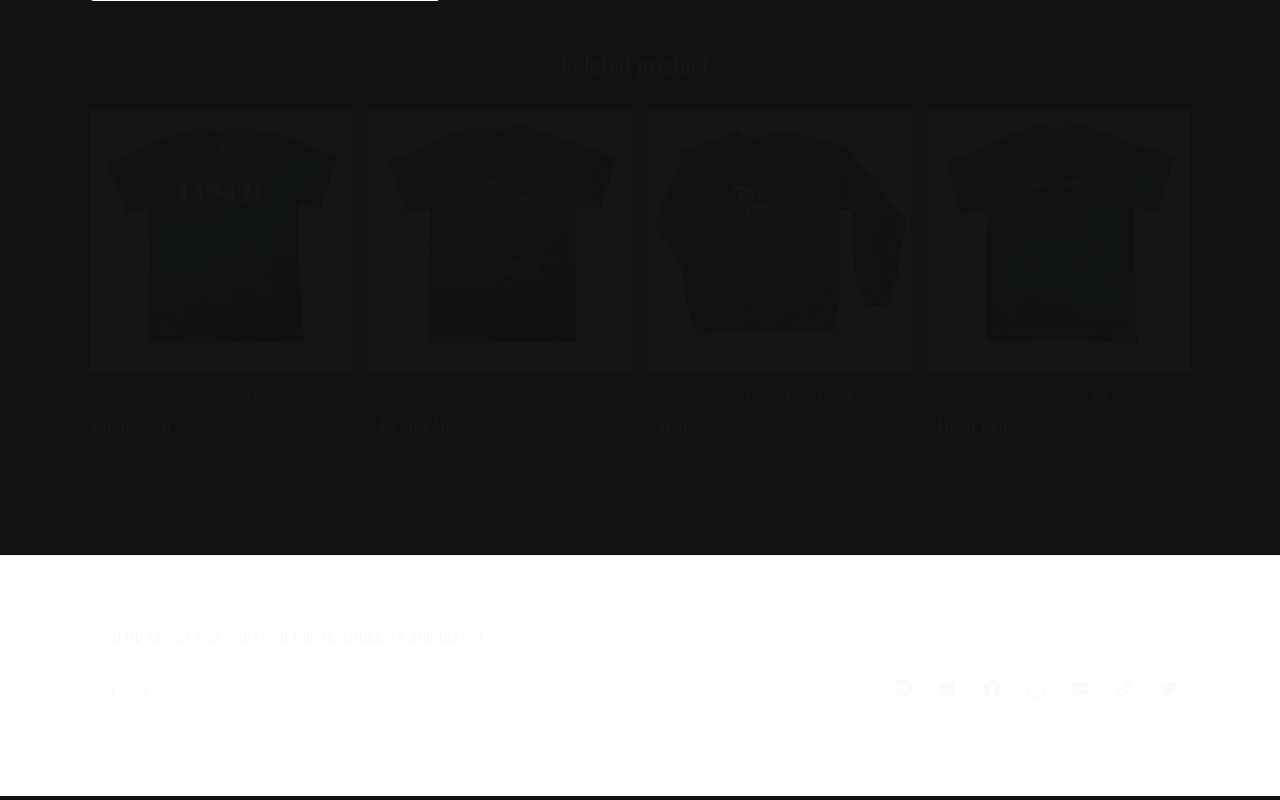Determine the bounding box coordinates for the clickable element to execute this instruction: "View LOGO CREW NECK SWEATSHIRT product". Provide the coordinates as four float numbers between 0 and 1, i.e., [left, top, right, bottom].

[0.506, 0.487, 0.712, 0.508]